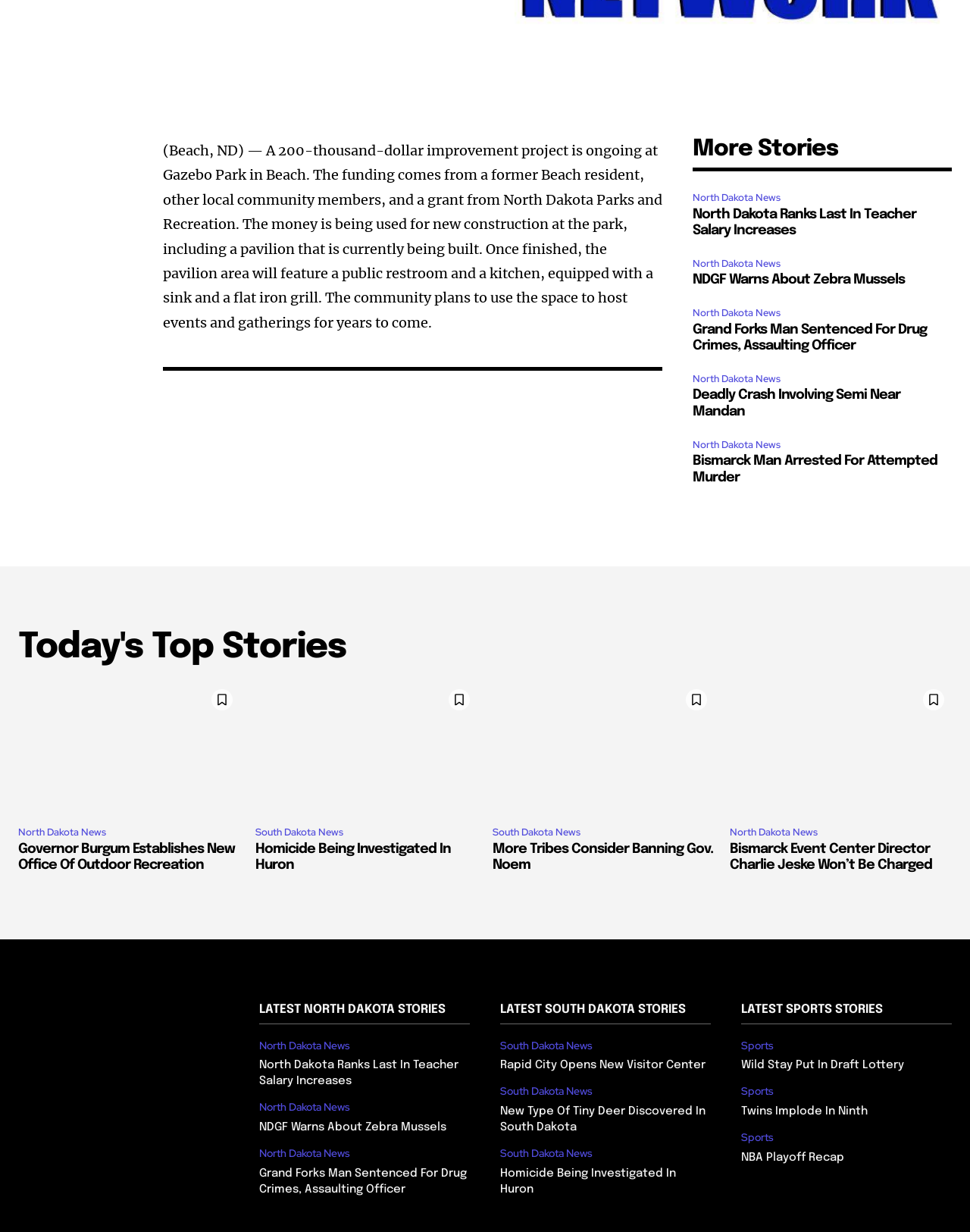Bounding box coordinates are specified in the format (top-left x, top-left y, bottom-right x, bottom-right y). All values are floating point numbers bounded between 0 and 1. Please provide the bounding box coordinate of the region this sentence describes: Sports

[0.764, 0.843, 0.798, 0.854]